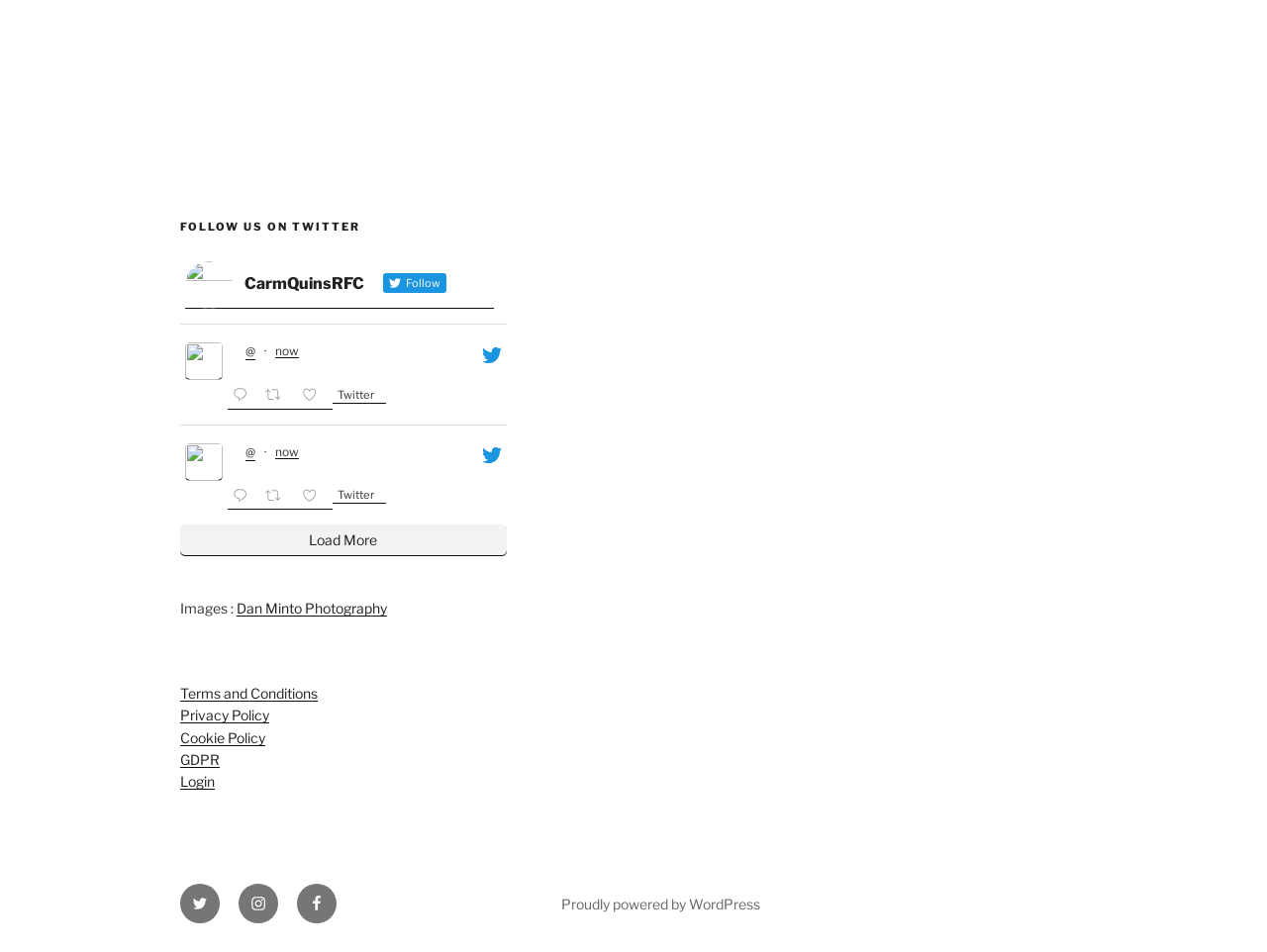What is the social media platform mentioned?
Refer to the image and provide a concise answer in one word or phrase.

Twitter